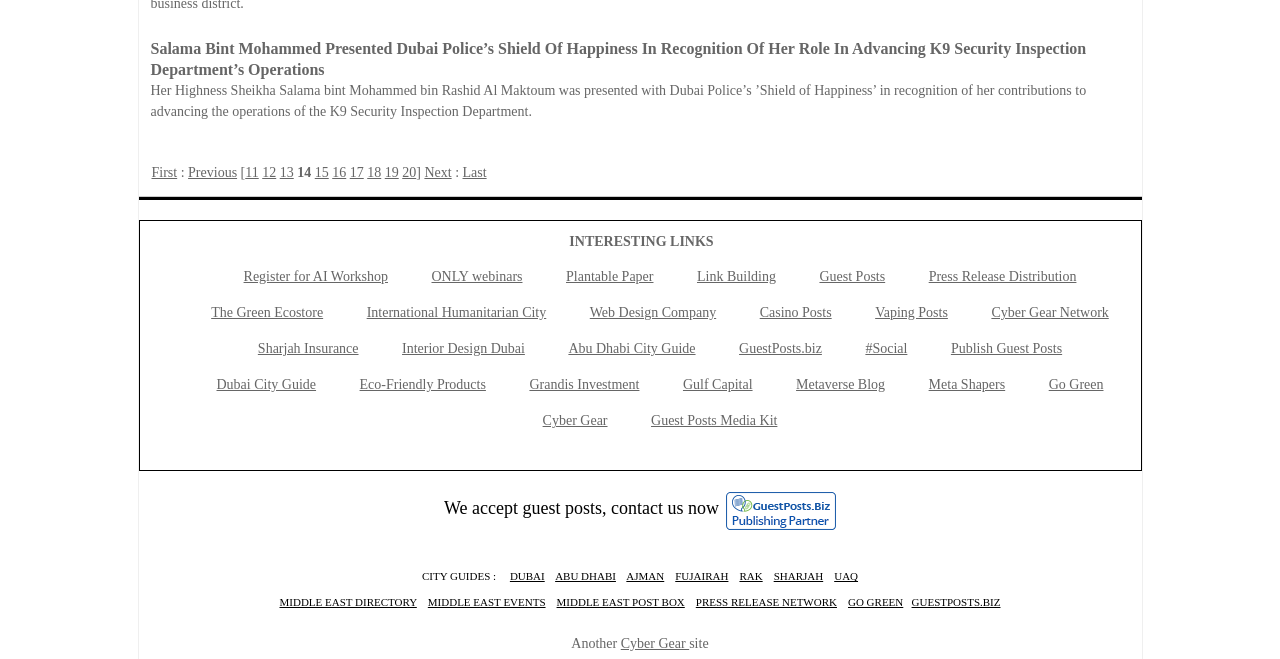Using the webpage screenshot and the element description Go Green, determine the bounding box coordinates. Specify the coordinates in the format (top-left x, top-left y, bottom-right x, bottom-right y) with values ranging from 0 to 1.

[0.819, 0.573, 0.862, 0.595]